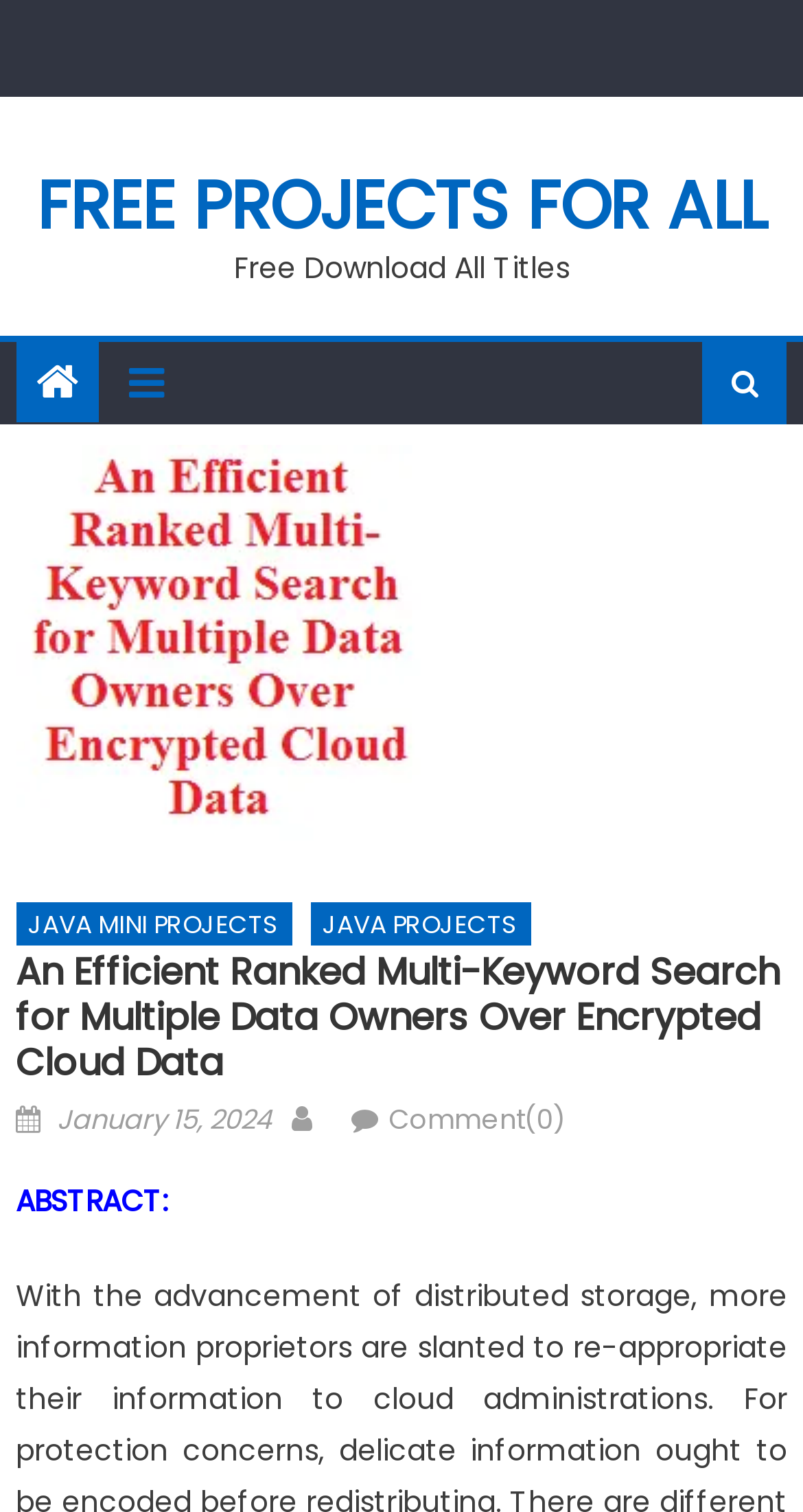What is the date of posting?
Kindly offer a detailed explanation using the data available in the image.

The link 'January 15, 2024' is present in the section with the label 'Posted on', which suggests that this is the date of posting.